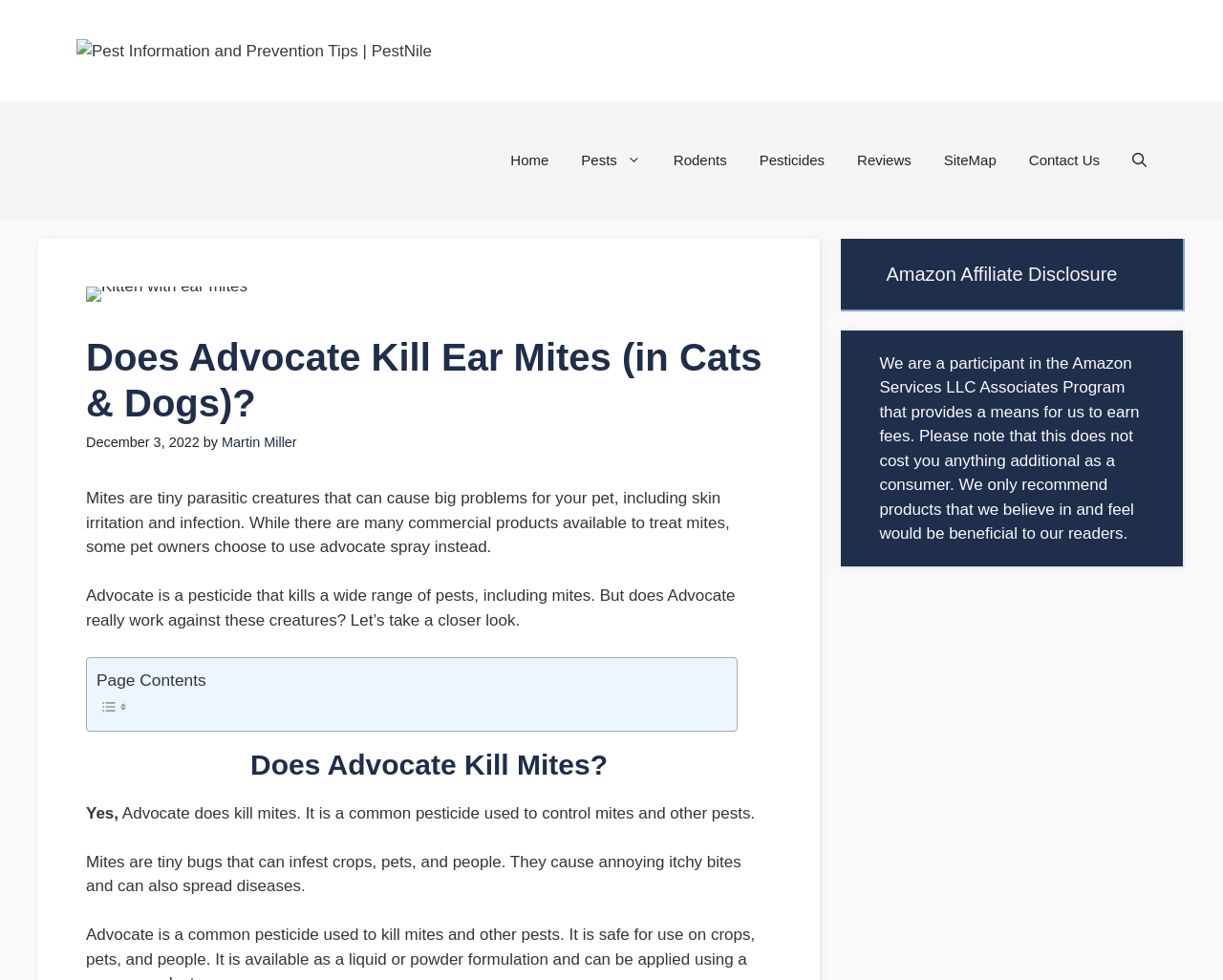Determine the bounding box coordinates of the region I should click to achieve the following instruction: "Click the 'Martin Miller' link". Ensure the bounding box coordinates are four float numbers between 0 and 1, i.e., [left, top, right, bottom].

[0.181, 0.444, 0.243, 0.46]